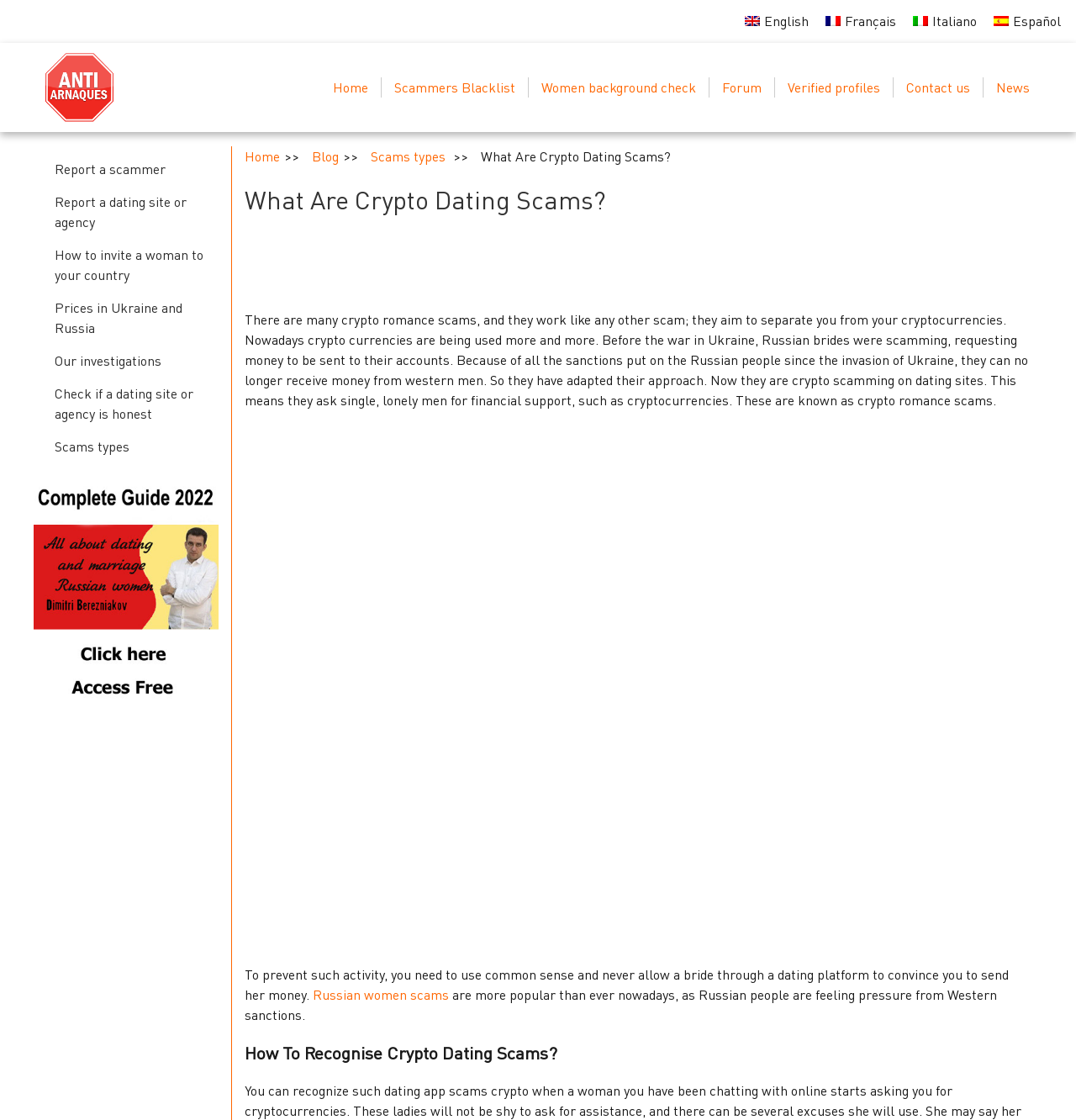Please determine the bounding box coordinates for the element that should be clicked to follow these instructions: "Read the blog".

[0.29, 0.132, 0.315, 0.147]